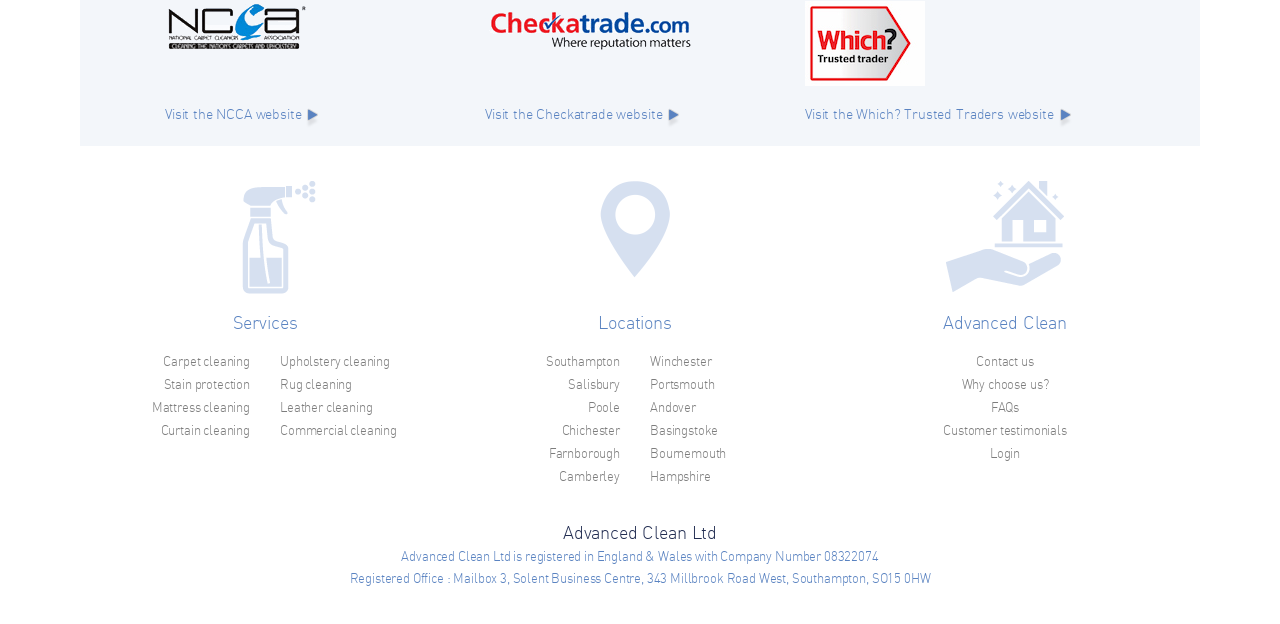Please determine the bounding box coordinates of the element's region to click for the following instruction: "Learn why choose us".

[0.751, 0.608, 0.819, 0.629]